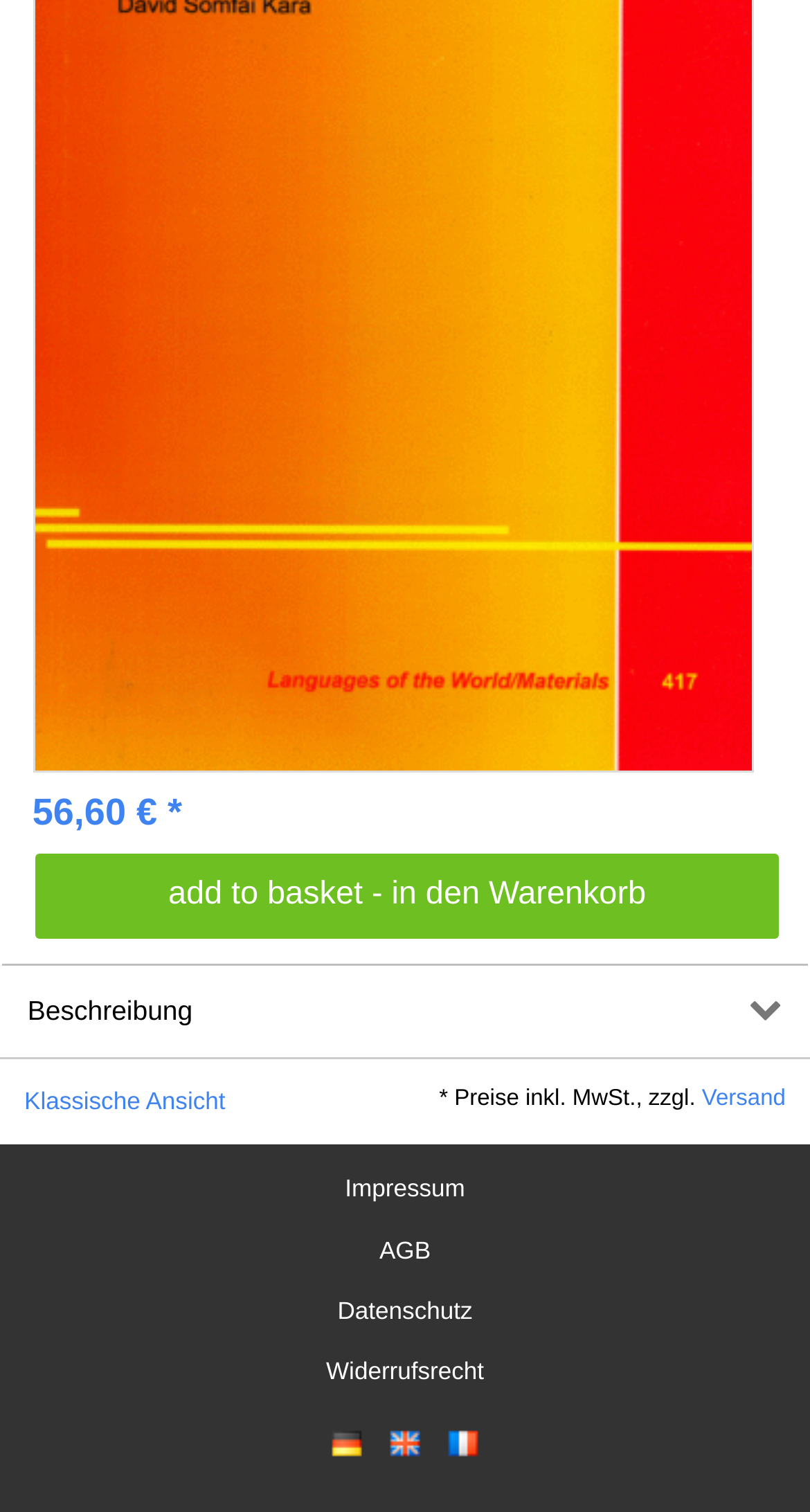Provide the bounding box coordinates of the HTML element this sentence describes: "parent_node: Email* name="email" placeholder="Email*"".

None